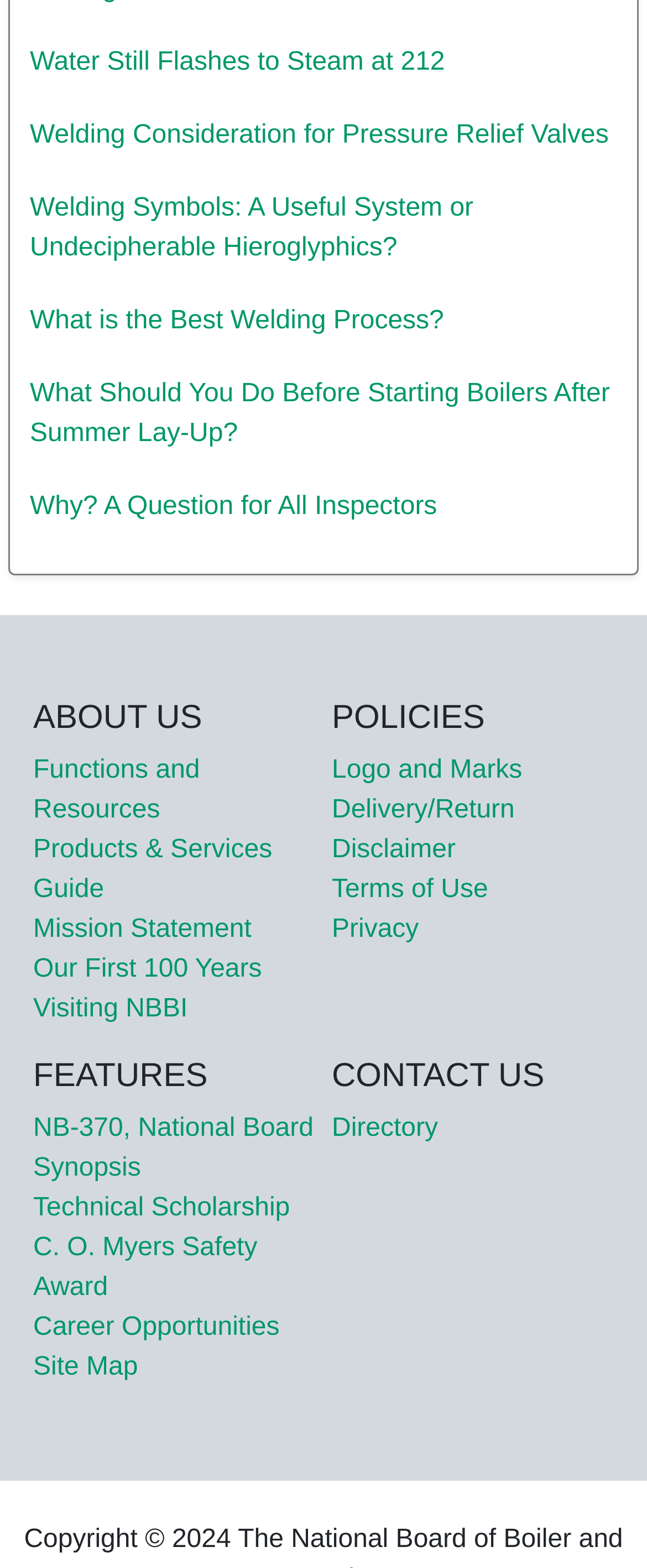Please identify the bounding box coordinates of the clickable element to fulfill the following instruction: "Read about Water Still Flashes to Steam at 212". The coordinates should be four float numbers between 0 and 1, i.e., [left, top, right, bottom].

[0.044, 0.027, 0.956, 0.054]